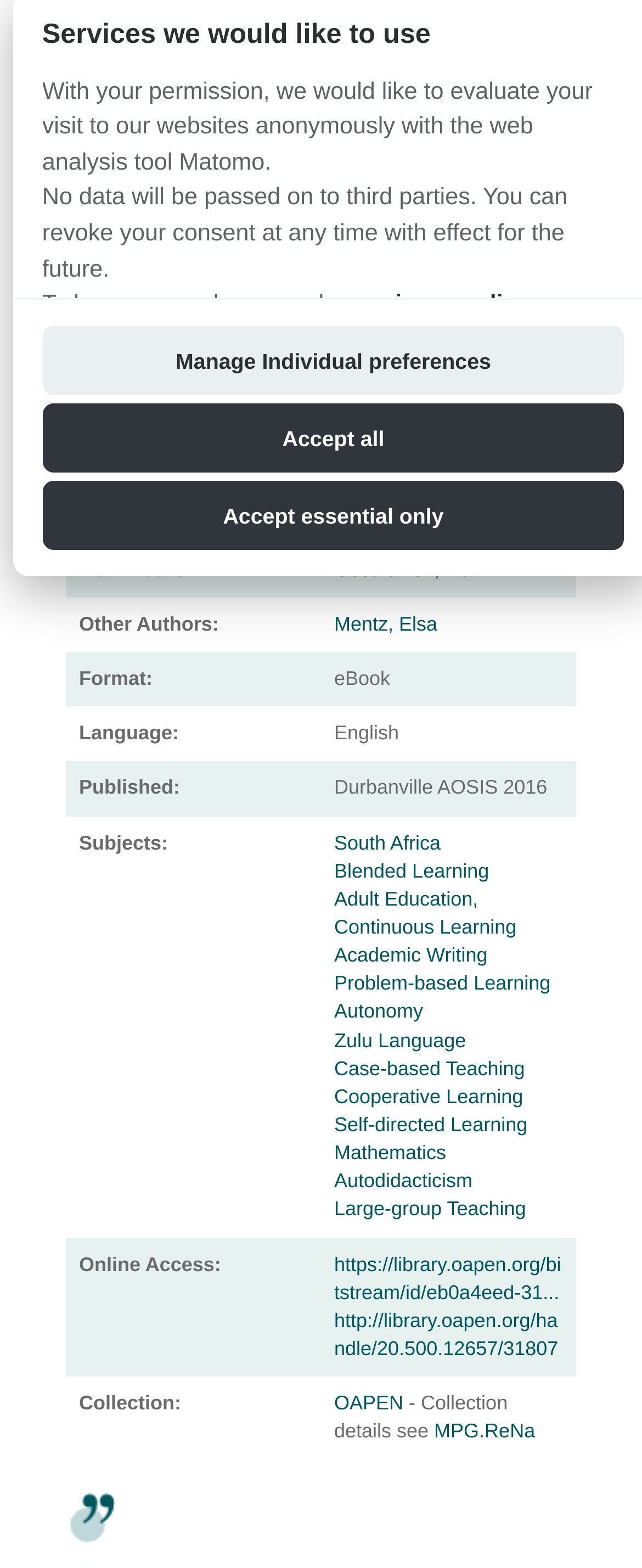Bounding box coordinates are specified in the format (top-left x, top-left y, bottom-right x, bottom-right y). All values are floating point numbers bounded between 0 and 1. Please provide the bounding box coordinate of the region this sentence describes: Adult Education, Continuous Learning

[0.521, 0.566, 0.804, 0.599]